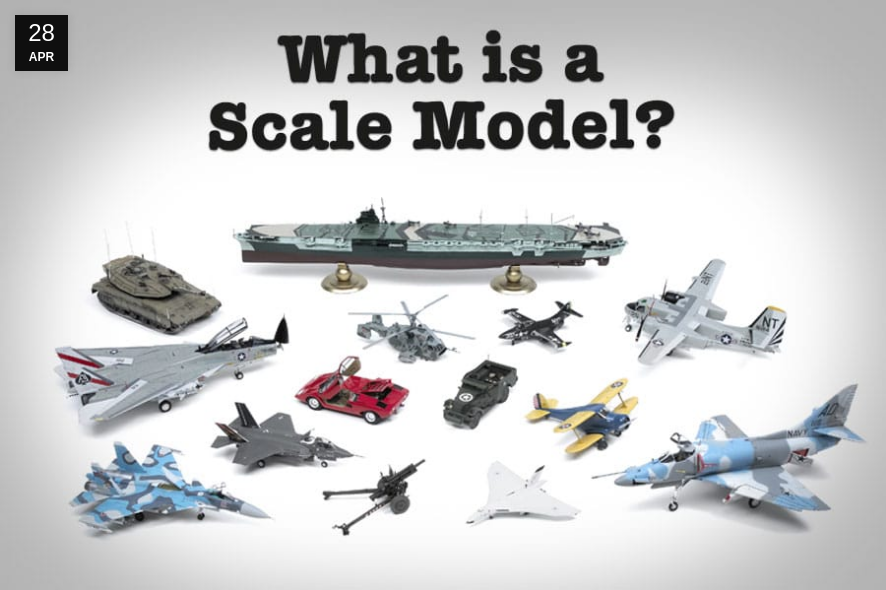Provide a comprehensive description of the image.

The image features an assortment of scale models artistically arranged against a light backdrop. Prominently displayed in the center is a large aircraft carrier, symbolizing maritime models. Surrounding it are various other models including military aircraft, a helicopter, a sports car, and tanks, representing a diverse range of scale modeling interests. Above this collection, the text "What is a Scale Model?" is boldly presented, emphasizing the theme of the image. In the top-left corner, the date "28 APR" is noted, possibly indicating when the image was created or posted. This compelling visual serves to introduce viewers to the concept of scale models, showcasing their variety and intricacy in both design and function.